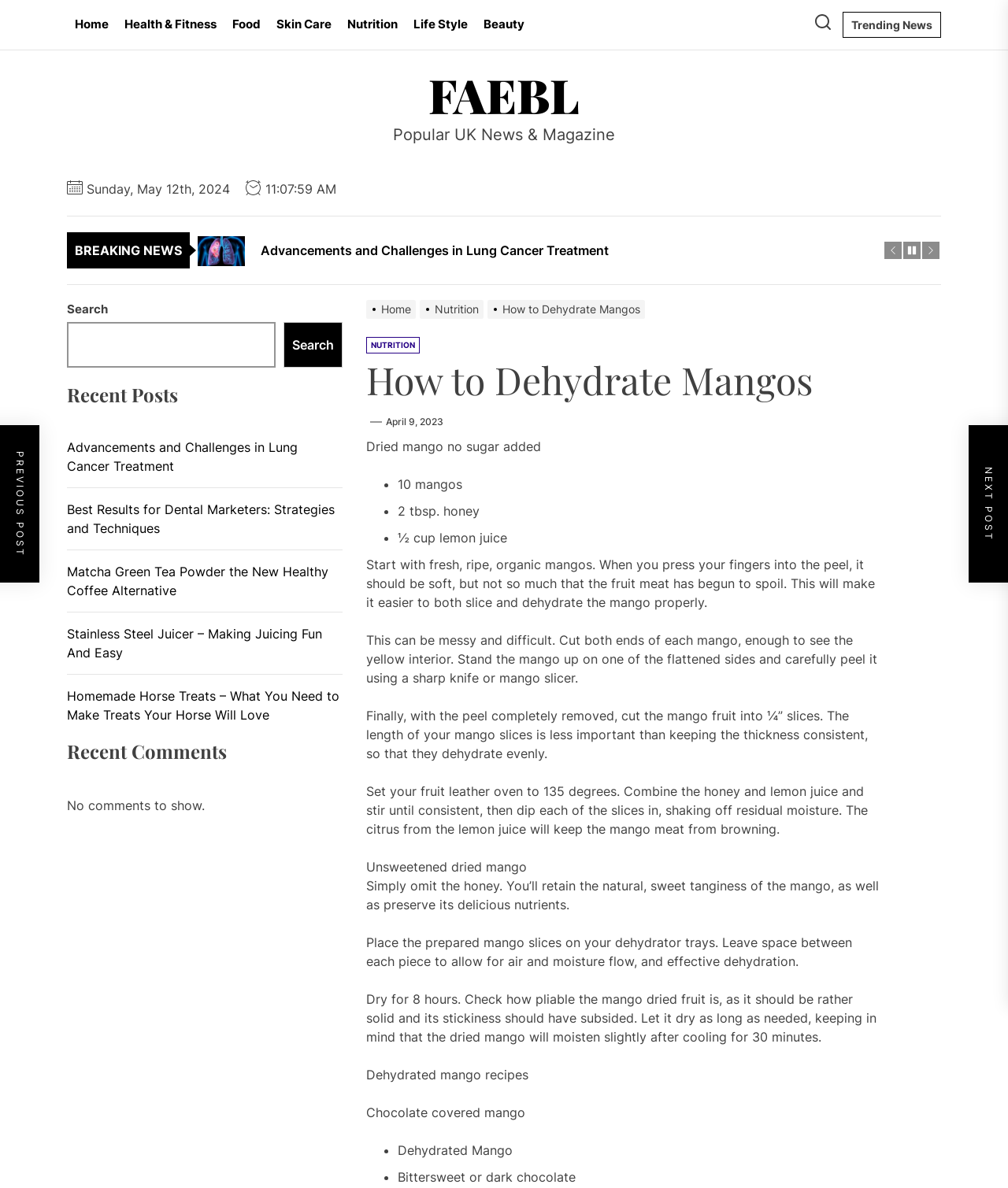Please determine the bounding box coordinates of the element to click in order to execute the following instruction: "Check the 'Recent Posts'". The coordinates should be four float numbers between 0 and 1, specified as [left, top, right, bottom].

[0.066, 0.323, 0.34, 0.342]